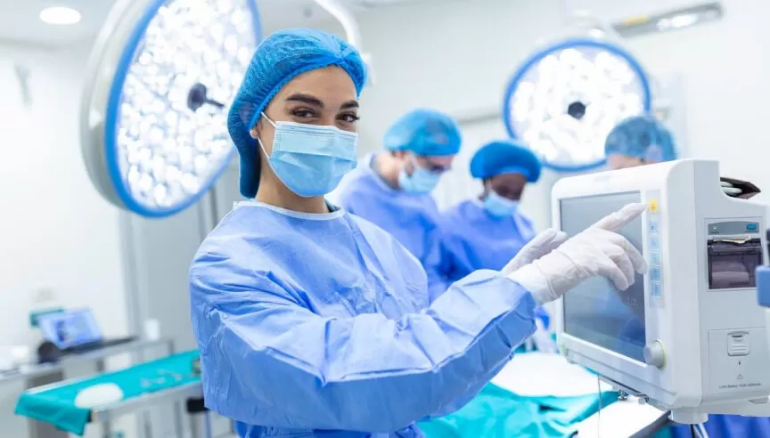What is the importance of sanitation practices in operating rooms?
Your answer should be a single word or phrase derived from the screenshot.

Ensuring patient safety